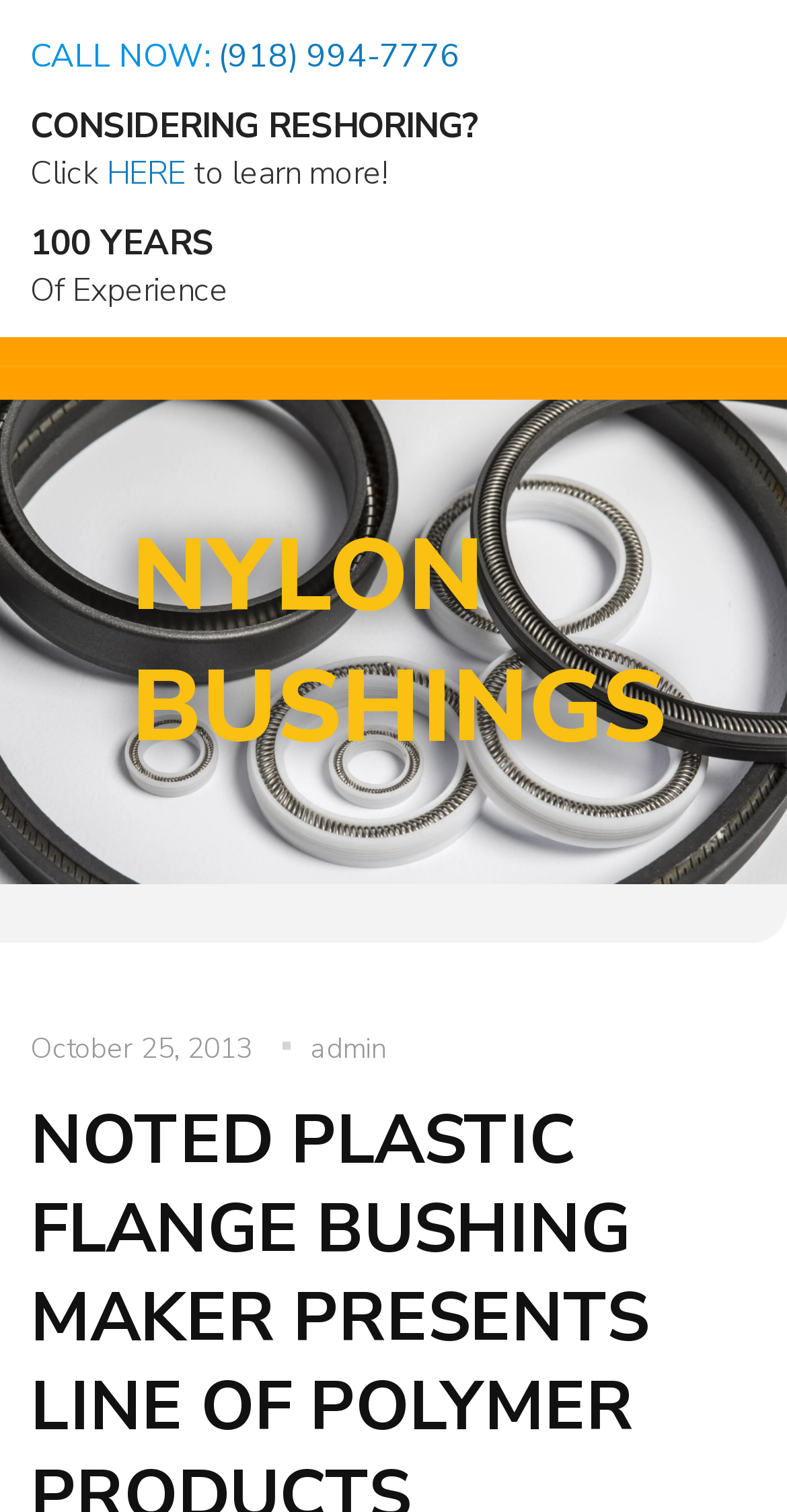How many years of experience does the company have?
Can you offer a detailed and complete answer to this question?

I found the answer by looking at the heading that says '100 YEARS' followed by the text 'Of Experience', which suggests that the company has 100 years of experience.